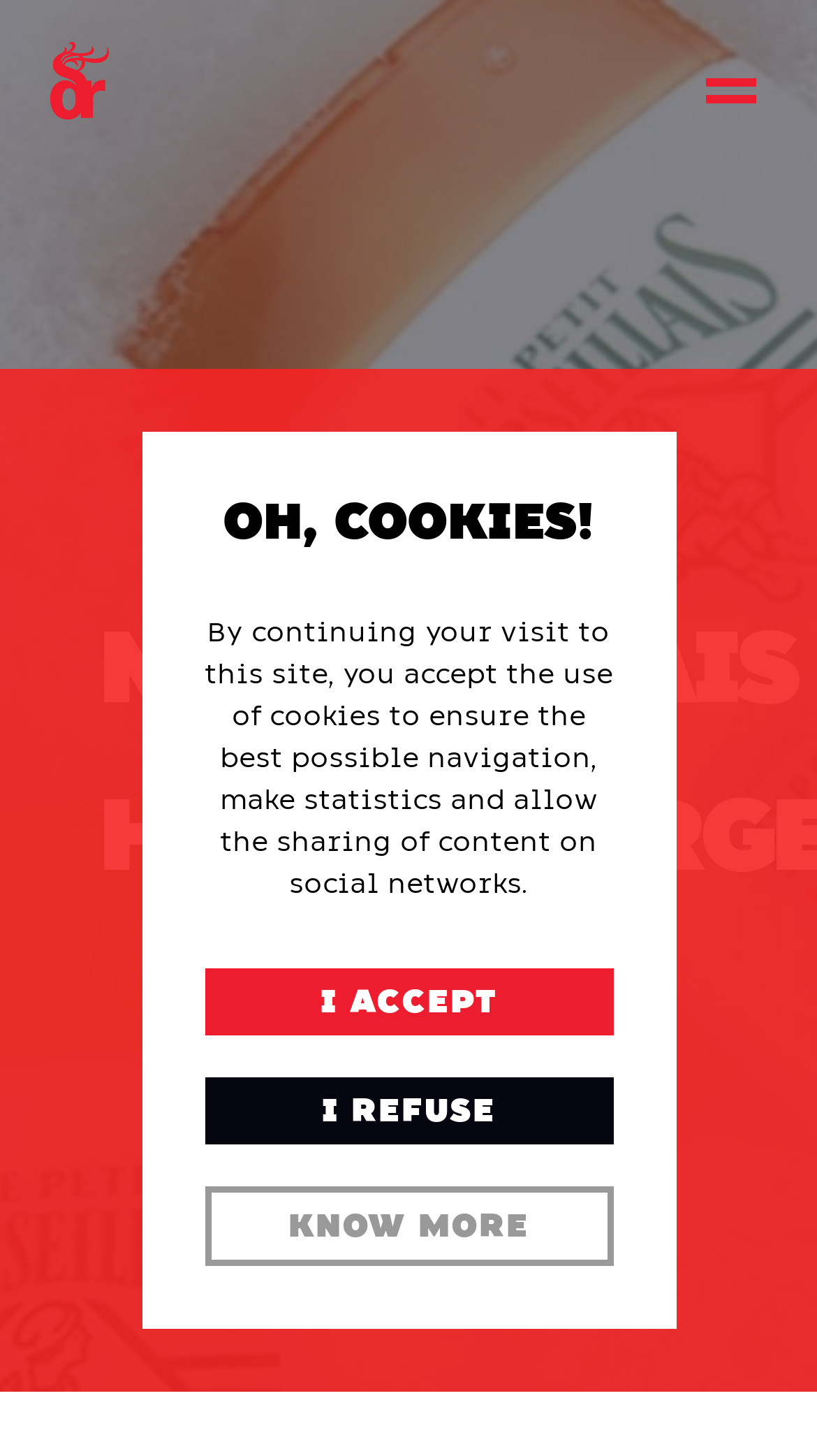Determine the bounding box for the UI element as described: "alt="Logo Dragon Rouge"". The coordinates should be represented as four float numbers between 0 and 1, formatted as [left, top, right, bottom].

[0.062, 0.029, 0.134, 0.082]